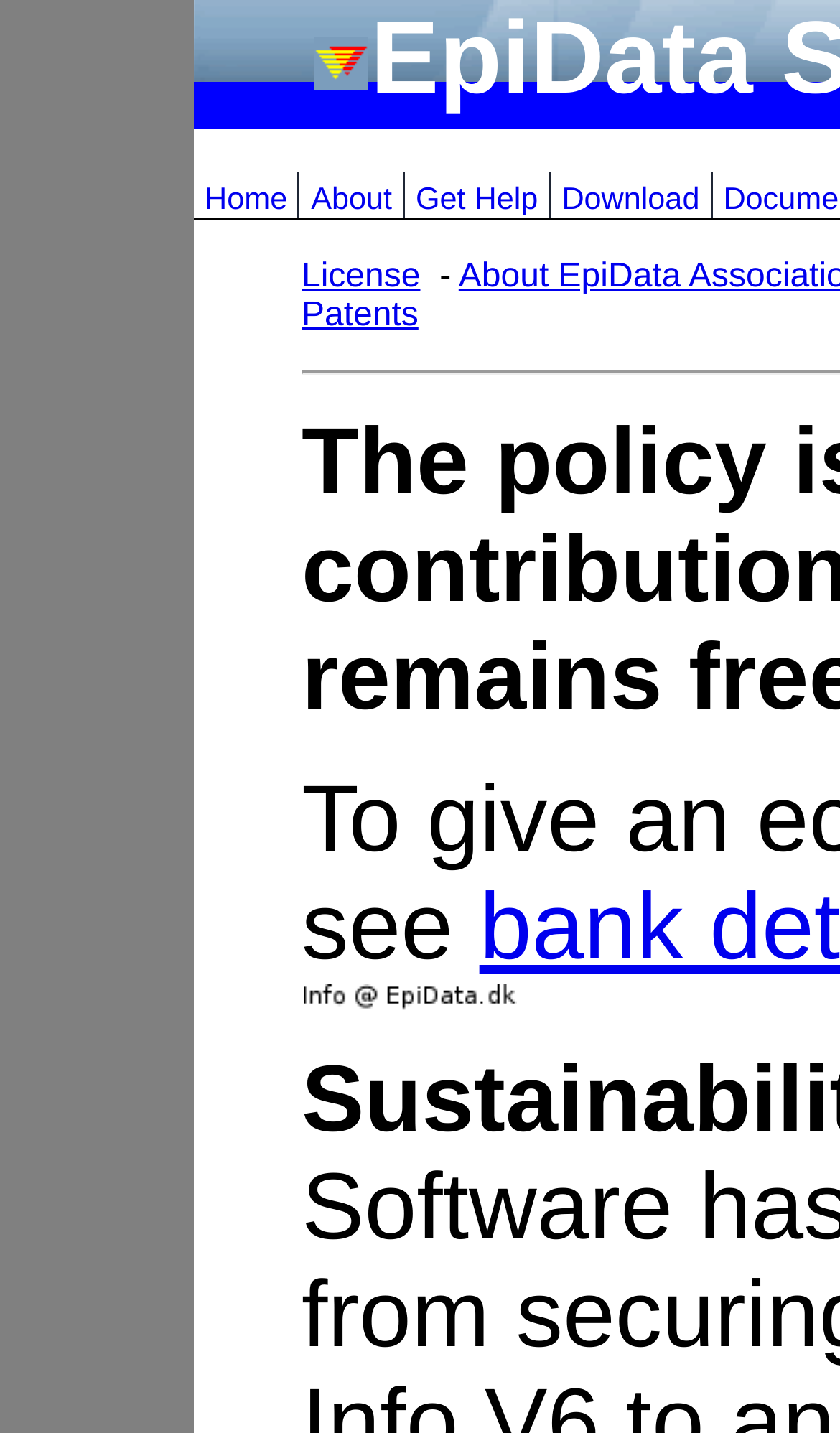What is the first menu item?
Refer to the image and answer the question using a single word or phrase.

Home